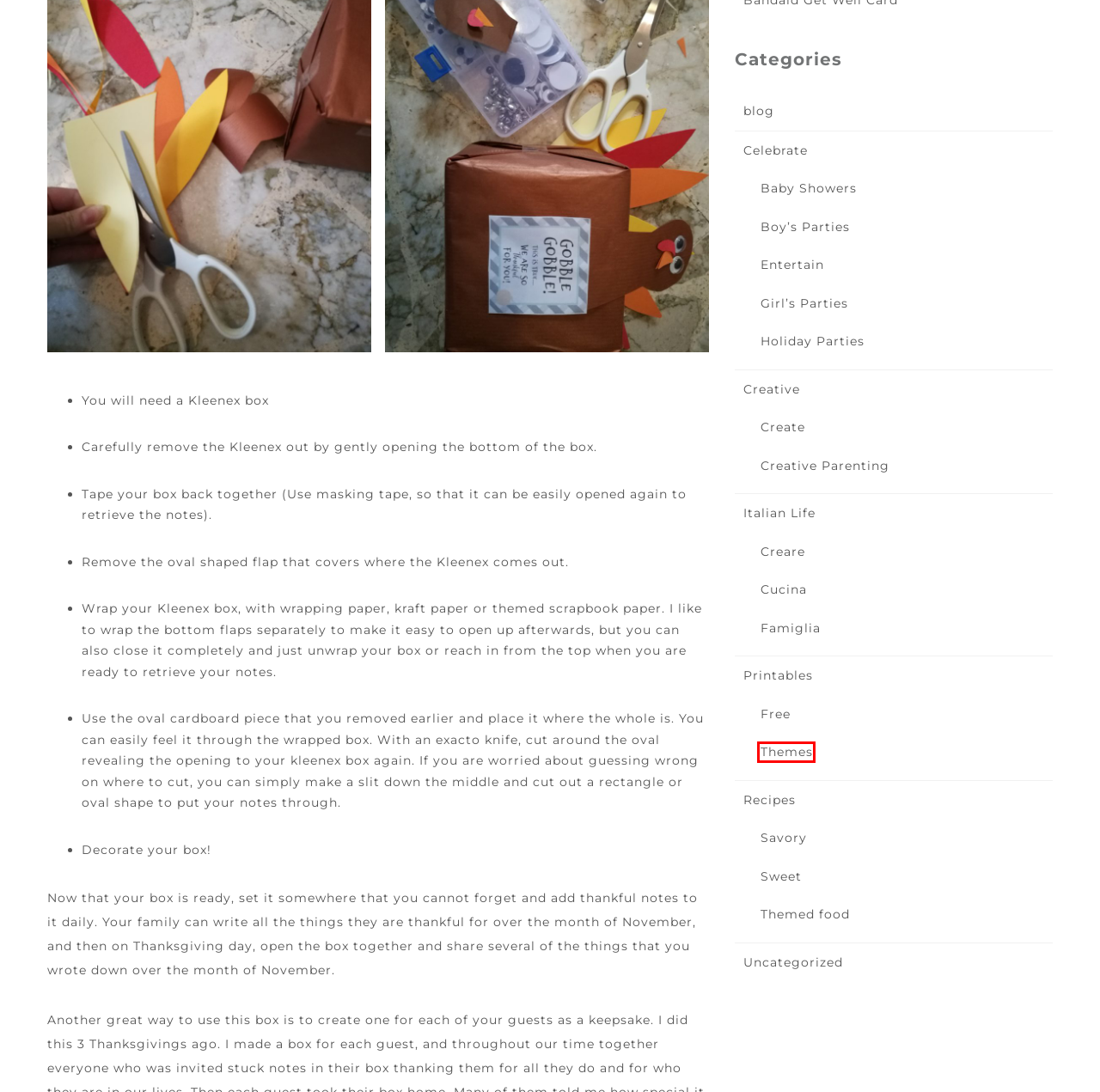Assess the screenshot of a webpage with a red bounding box and determine which webpage description most accurately matches the new page after clicking the element within the red box. Here are the options:
A. Themes – Dolceamericana
B. Creare – Dolceamericana
C. Creative – Dolceamericana
D. Savory – Dolceamericana
E. Creative Parenting – Dolceamericana
F. Uncategorized – Dolceamericana
G. blog – Dolceamericana
H. Holiday Parties – Dolceamericana

A